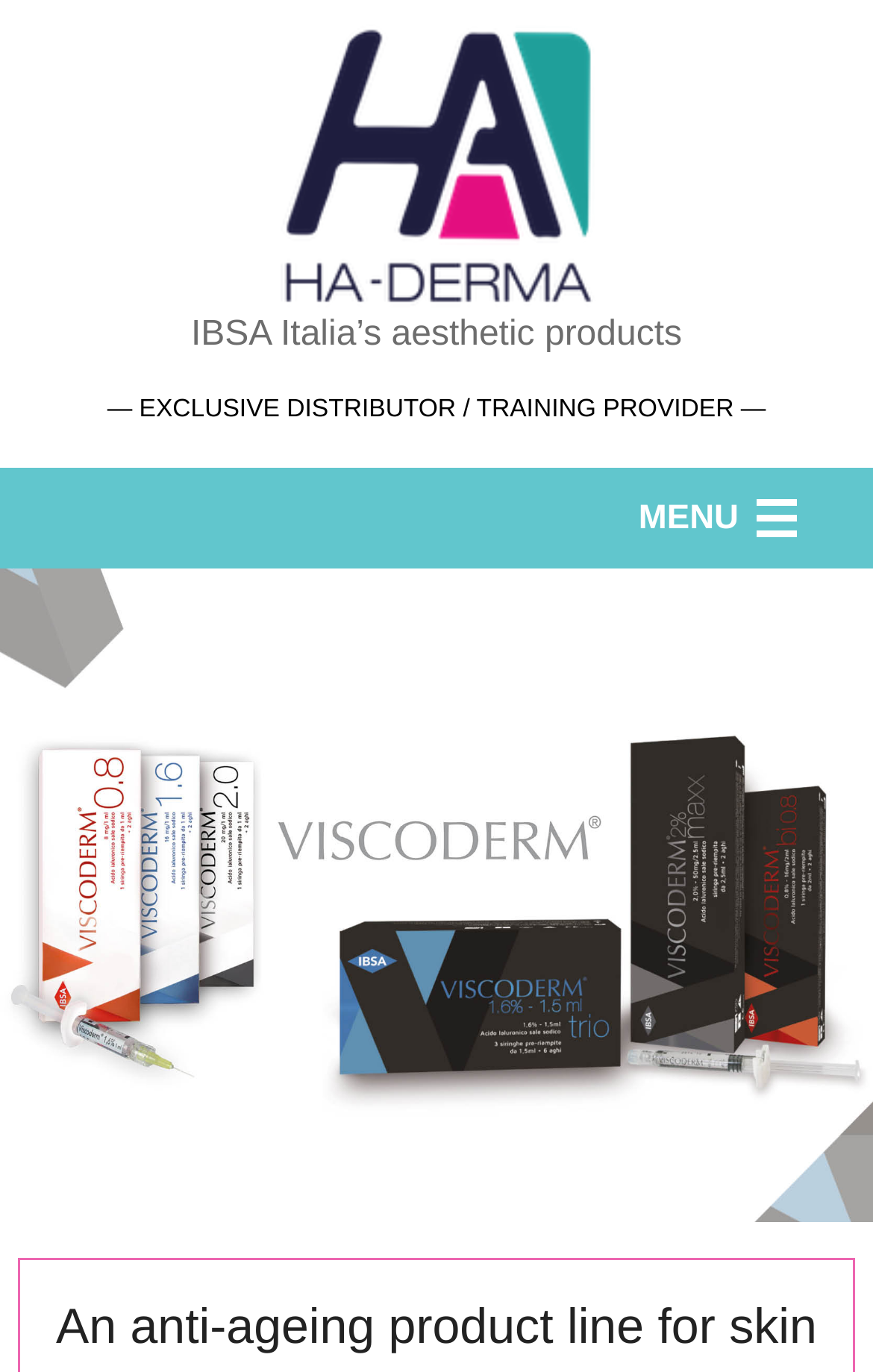Refer to the element description Menu and identify the corresponding bounding box in the screenshot. Format the coordinates as (top-left x, top-left y, bottom-right x, bottom-right y) with values in the range of 0 to 1.

None